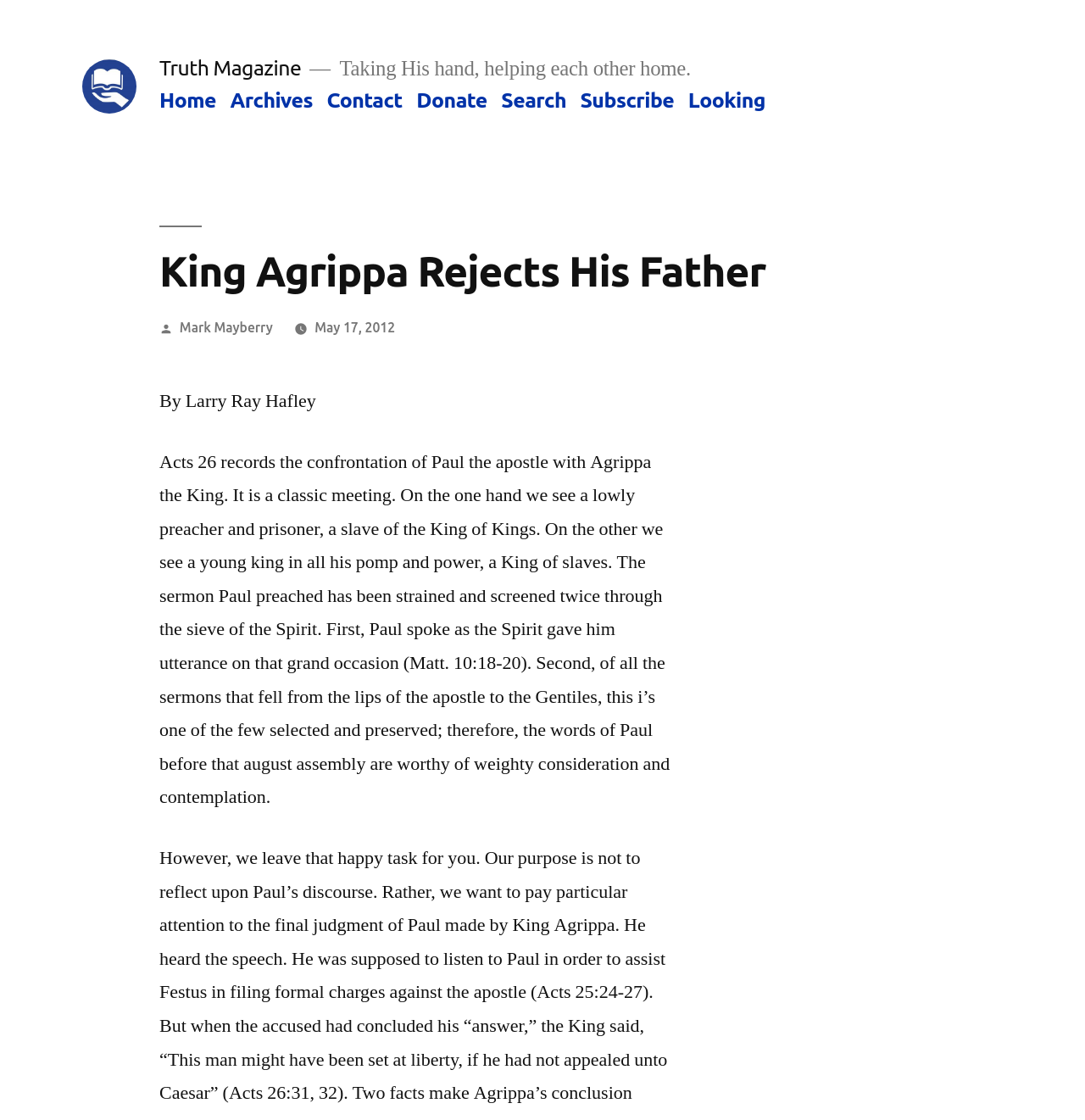What is the name of the apostle mentioned in the article? Look at the image and give a one-word or short phrase answer.

Paul